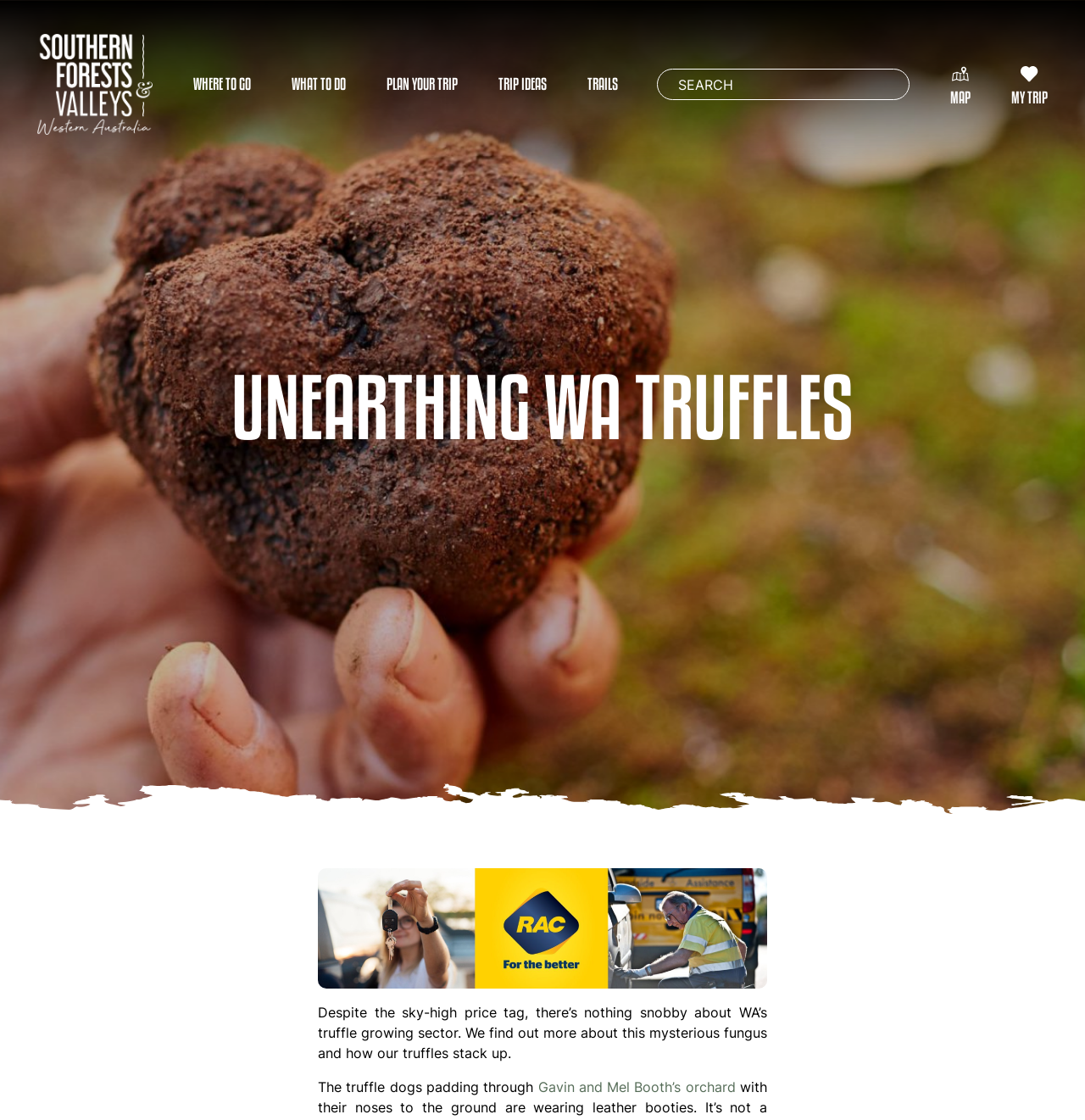Respond with a single word or phrase to the following question: What is the name of the orchard mentioned?

Gavin and Mel Booth’s orchard